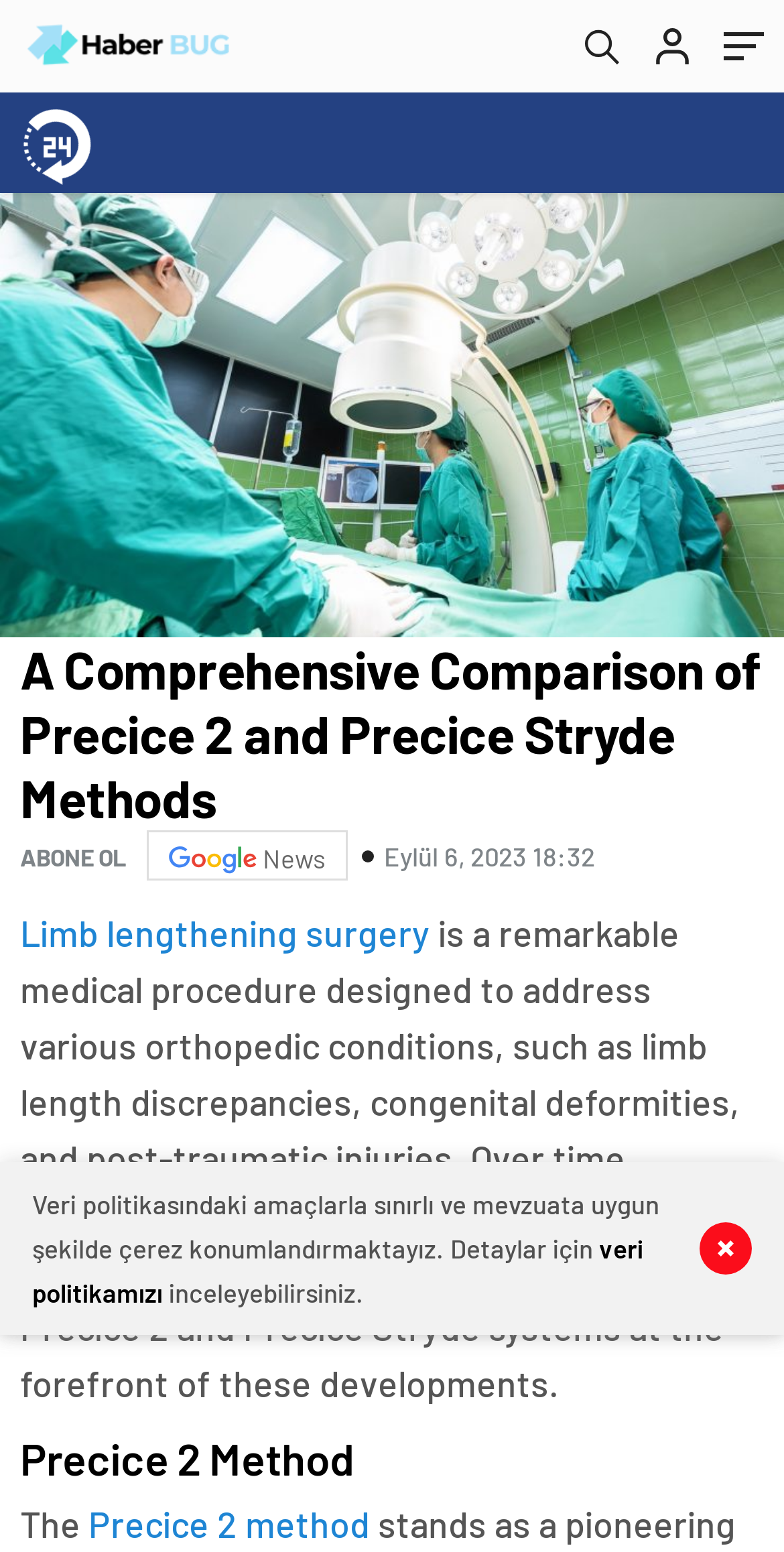How many links are there in the webpage?
Could you answer the question in a detailed manner, providing as much information as possible?

By analyzing the webpage structure, I found 13 links on the webpage, including links to other articles, news, and websites.